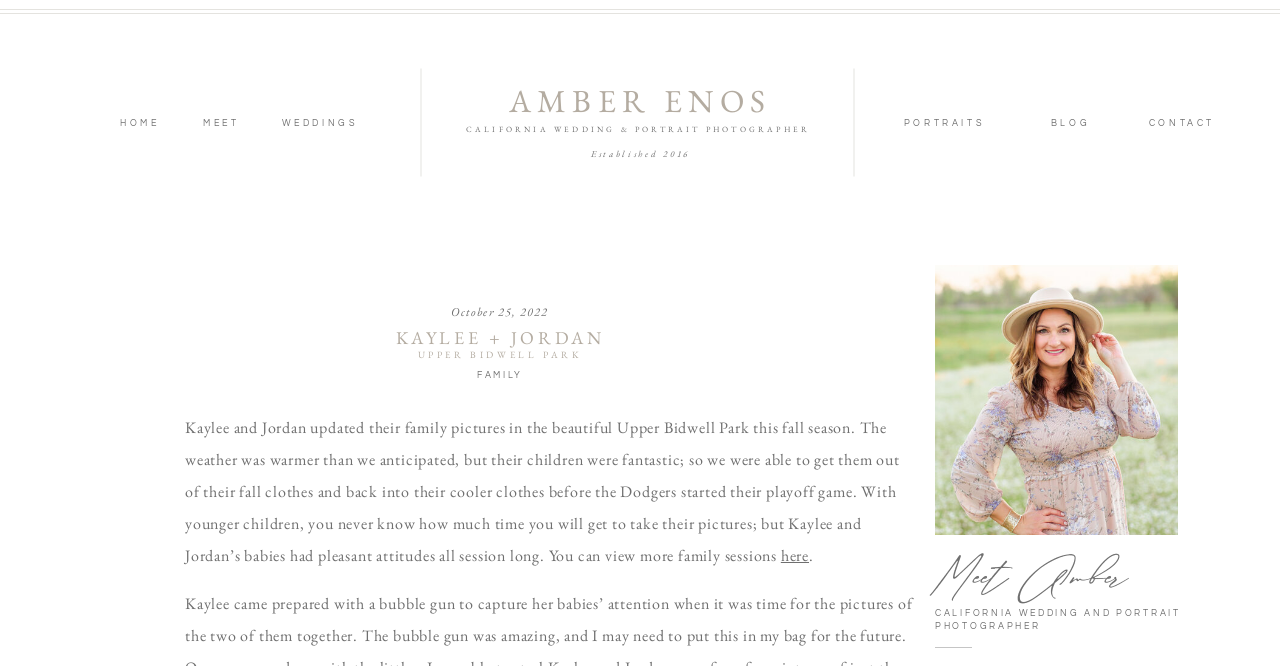Review the image closely and give a comprehensive answer to the question: What is the category of the session with Kaylee and Jordan?

The webpage categorizes the session with Kaylee and Jordan as 'FAMILY', as indicated by the heading 'FAMILY' and the link 'FAMILY'.